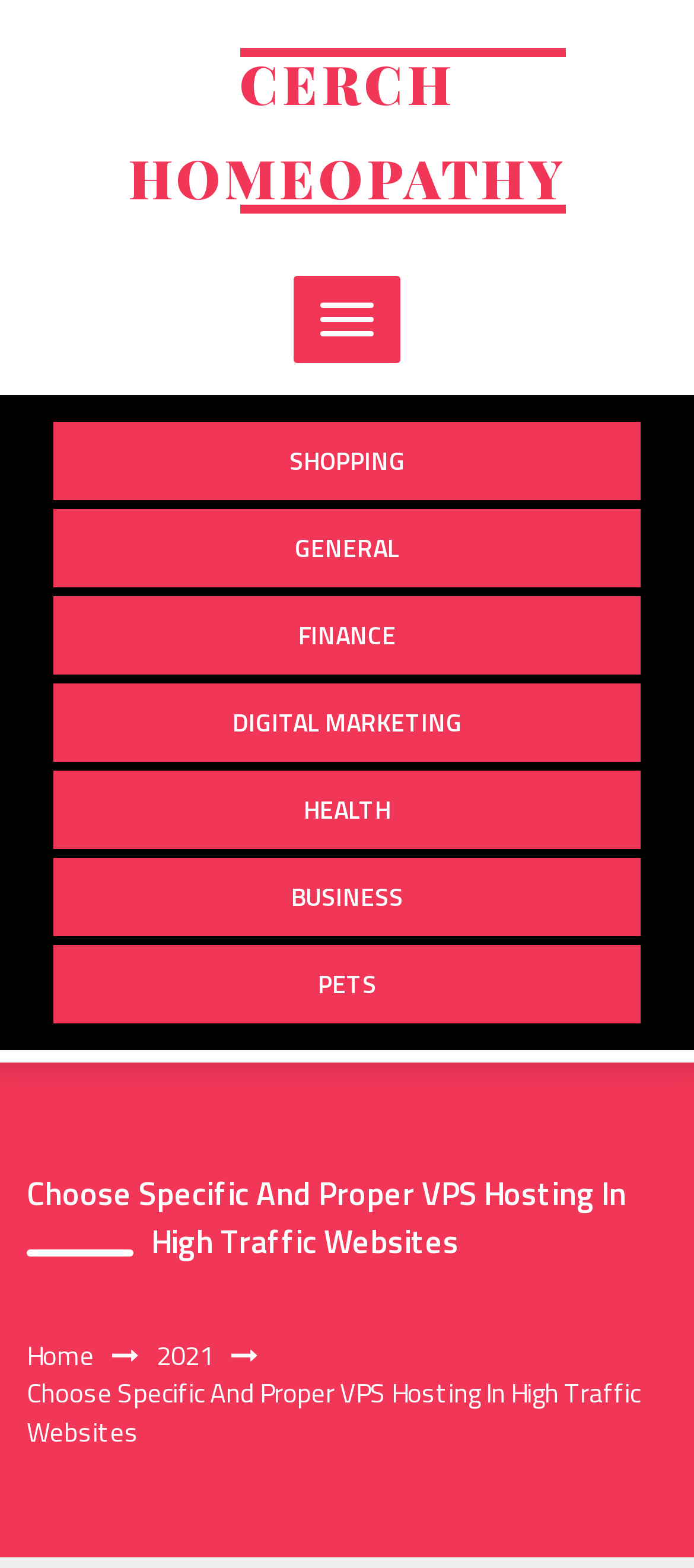Please find the bounding box for the UI component described as follows: "Home".

[0.038, 0.851, 0.136, 0.877]